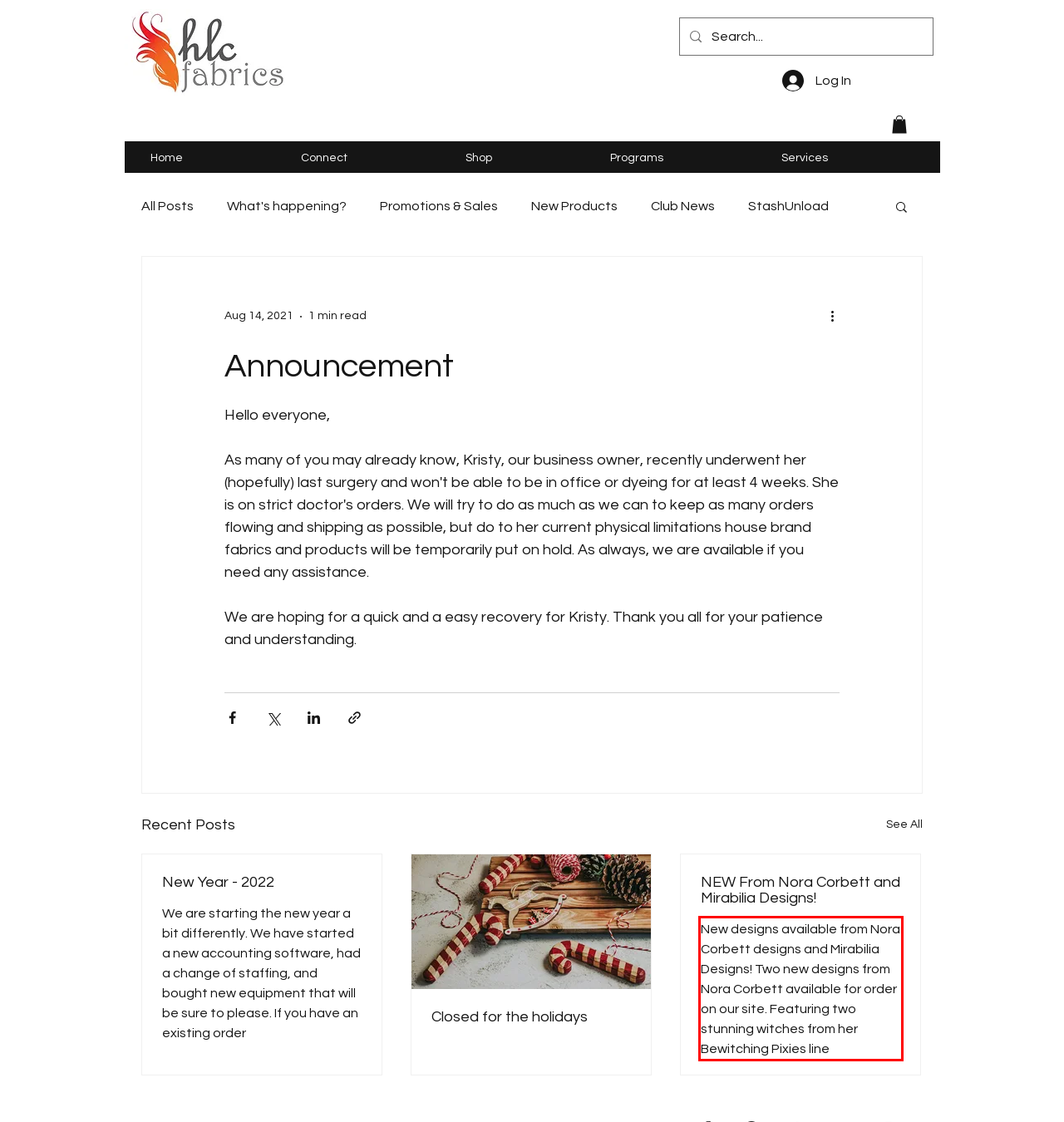Using the provided webpage screenshot, identify and read the text within the red rectangle bounding box.

New designs available from Nora Corbett designs and Mirabilia Designs! Two new designs from Nora Corbett available for order on our site. Featuring two stunning witches from her Bewitching Pixies line